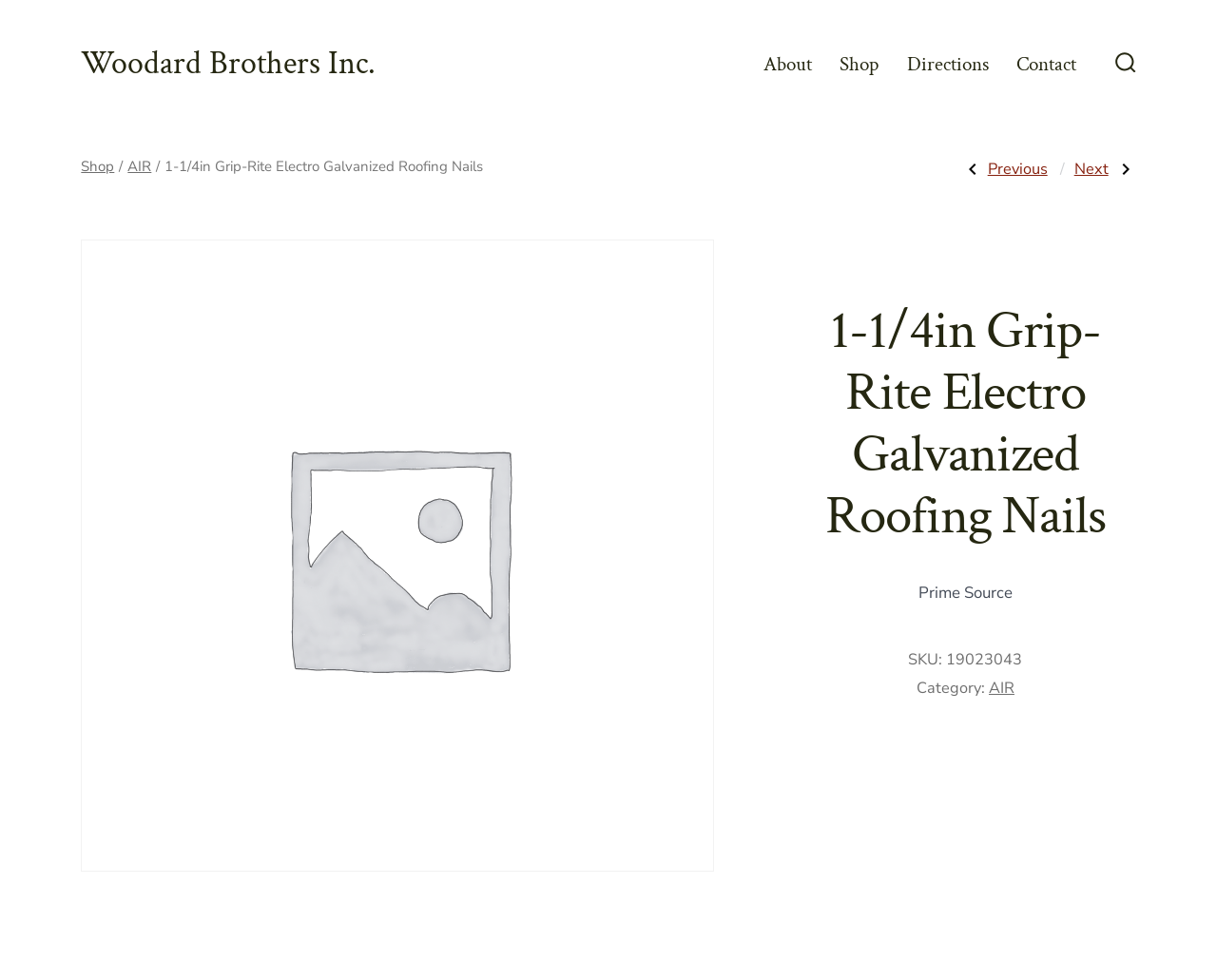Answer the question with a single word or phrase: 
What is the name of the company?

Woodard Brothers Inc.